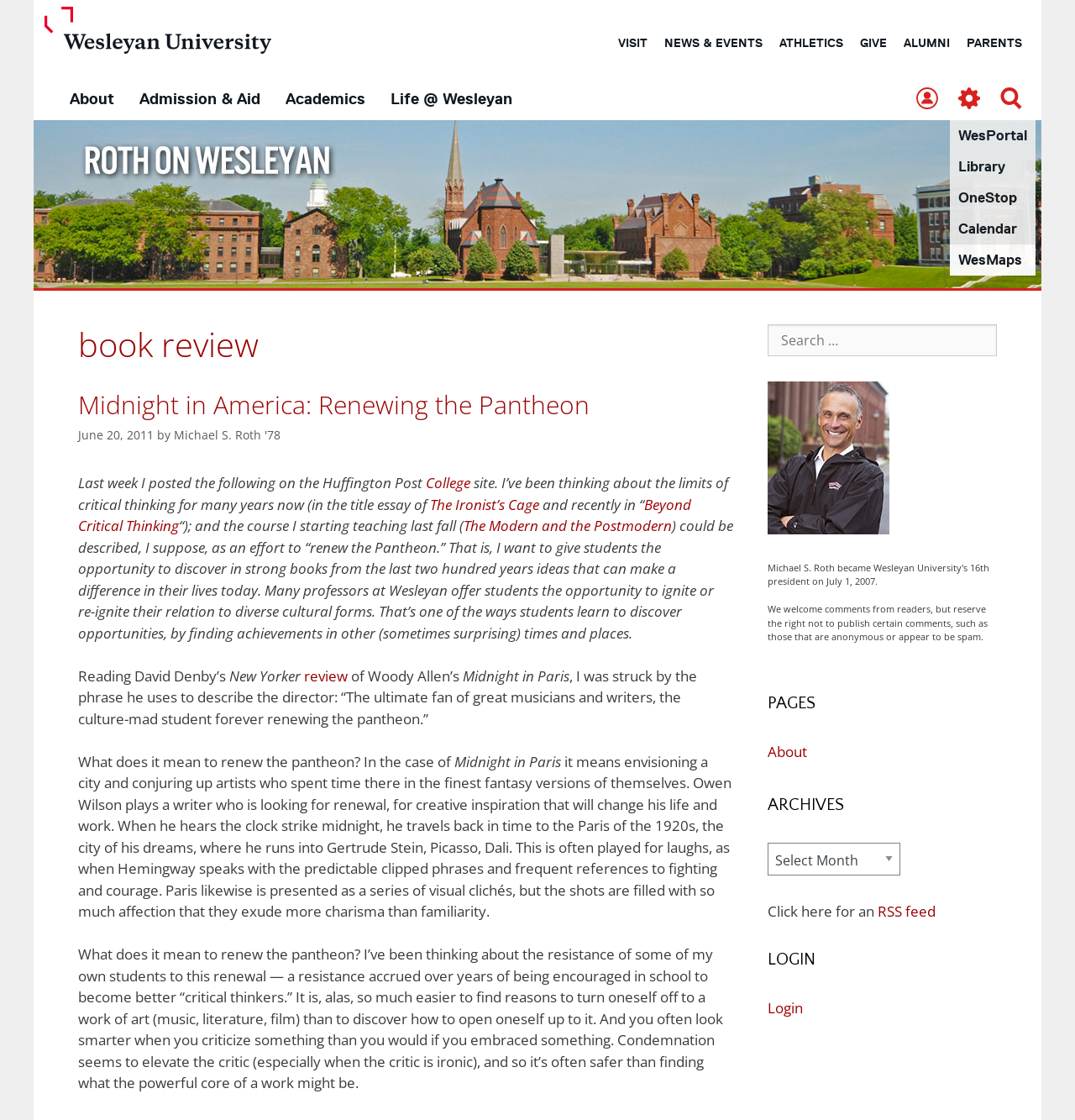What is the date of the book review on the webpage? Please answer the question using a single word or phrase based on the image.

June 20, 2011